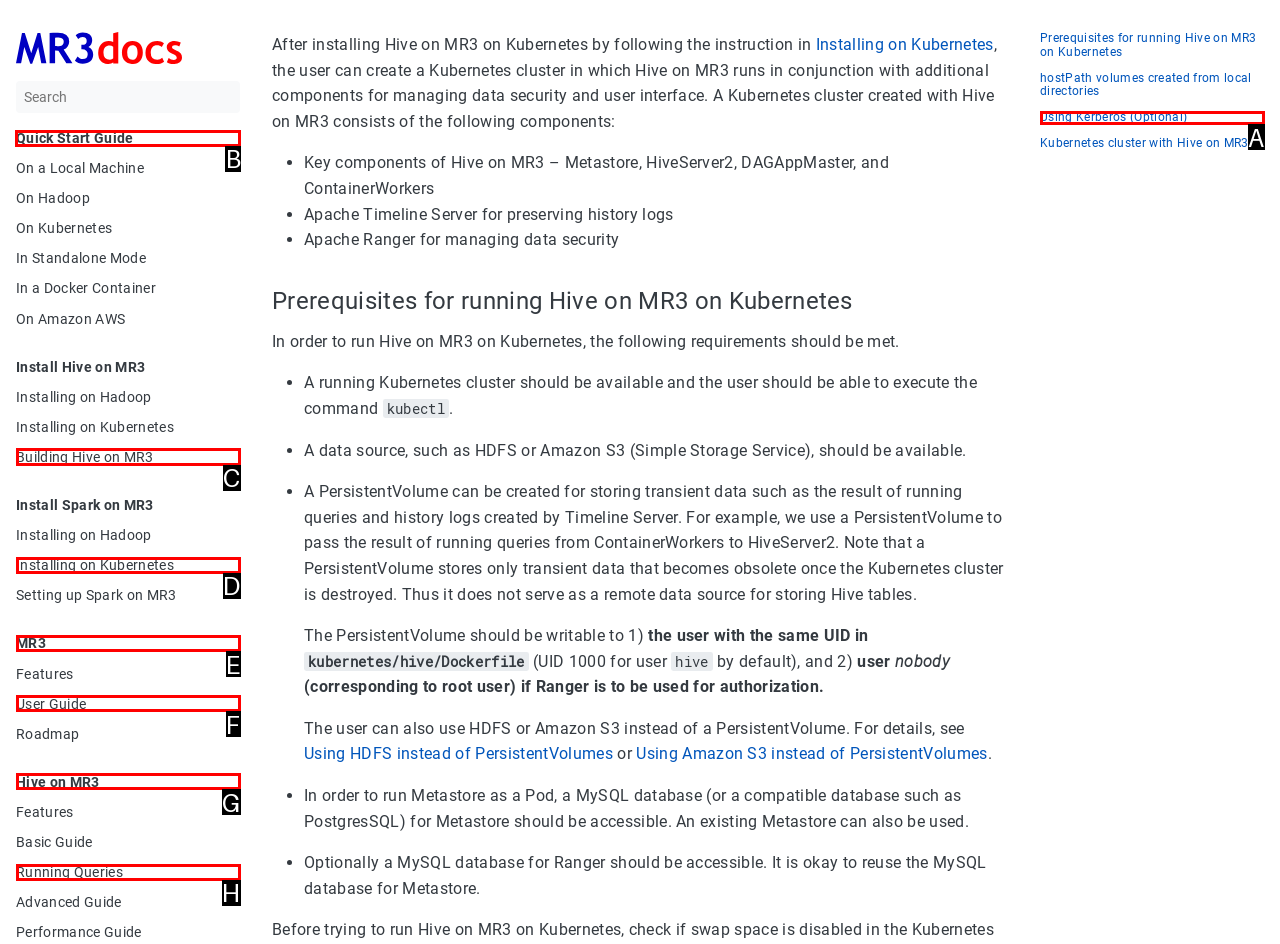Tell me which one HTML element I should click to complete the following task: Click the 'Create an event' button Answer with the option's letter from the given choices directly.

None